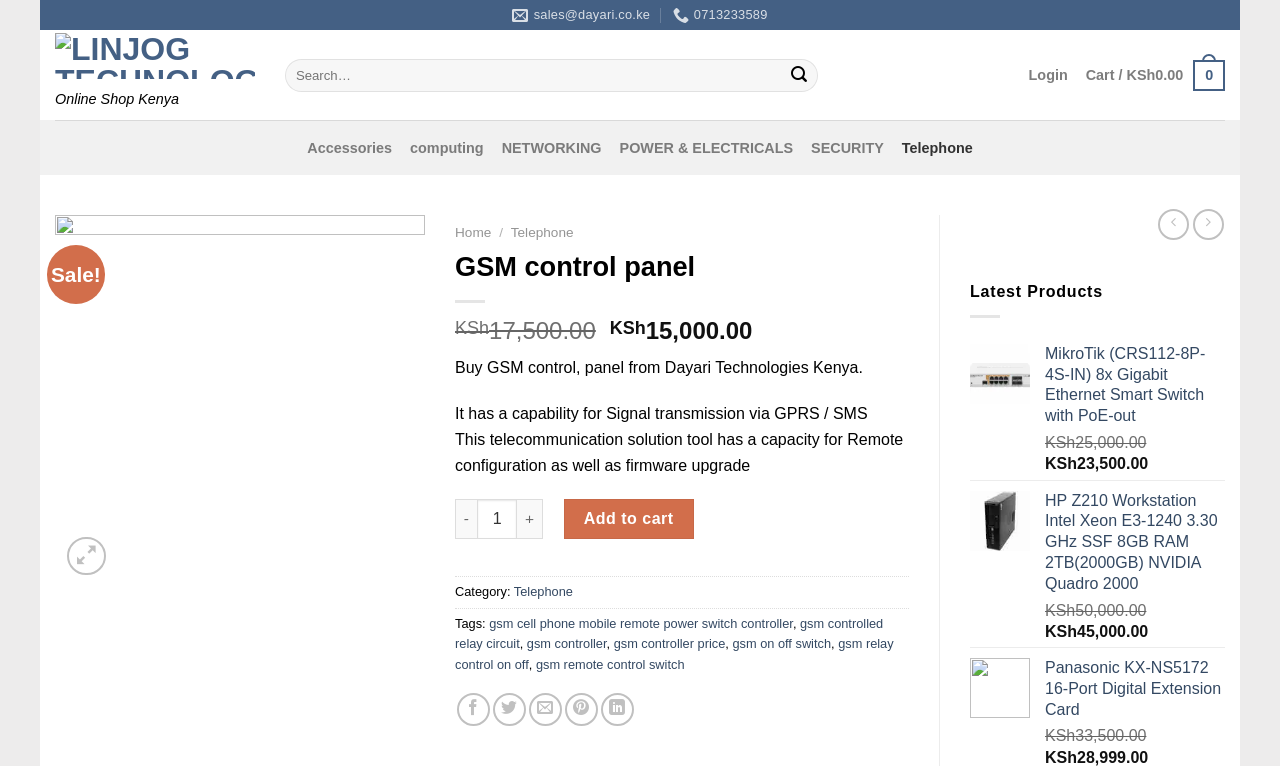What is the category of the GSM control panel?
Observe the image and answer the question with a one-word or short phrase response.

Telephone